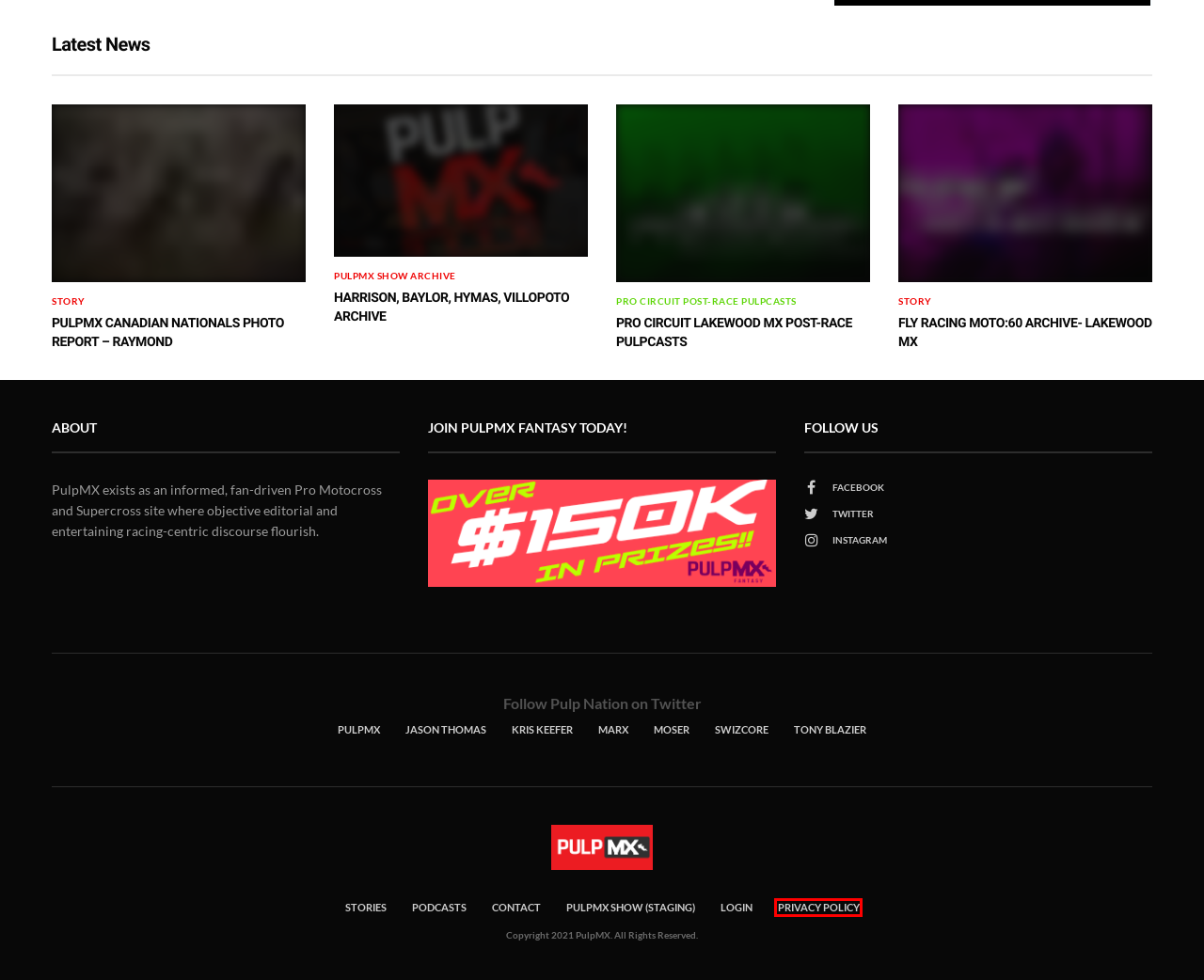Given a webpage screenshot featuring a red rectangle around a UI element, please determine the best description for the new webpage that appears after the element within the bounding box is clicked. The options are:
A. Pulpmx Show (Staging) – PulpMX
B. EKS Brand Goggles for Motocross, Off Road, BMX, & Snow
C. Contact – PulpMX
D. Story – PulpMX
E. Pro Circuit Lakewood MX Post-Race PulpCasts – PulpMX
F. 2020 – PulpMX
G. PulpMX Video – PulpMX
H. Privacy Policy – PulpMX

H